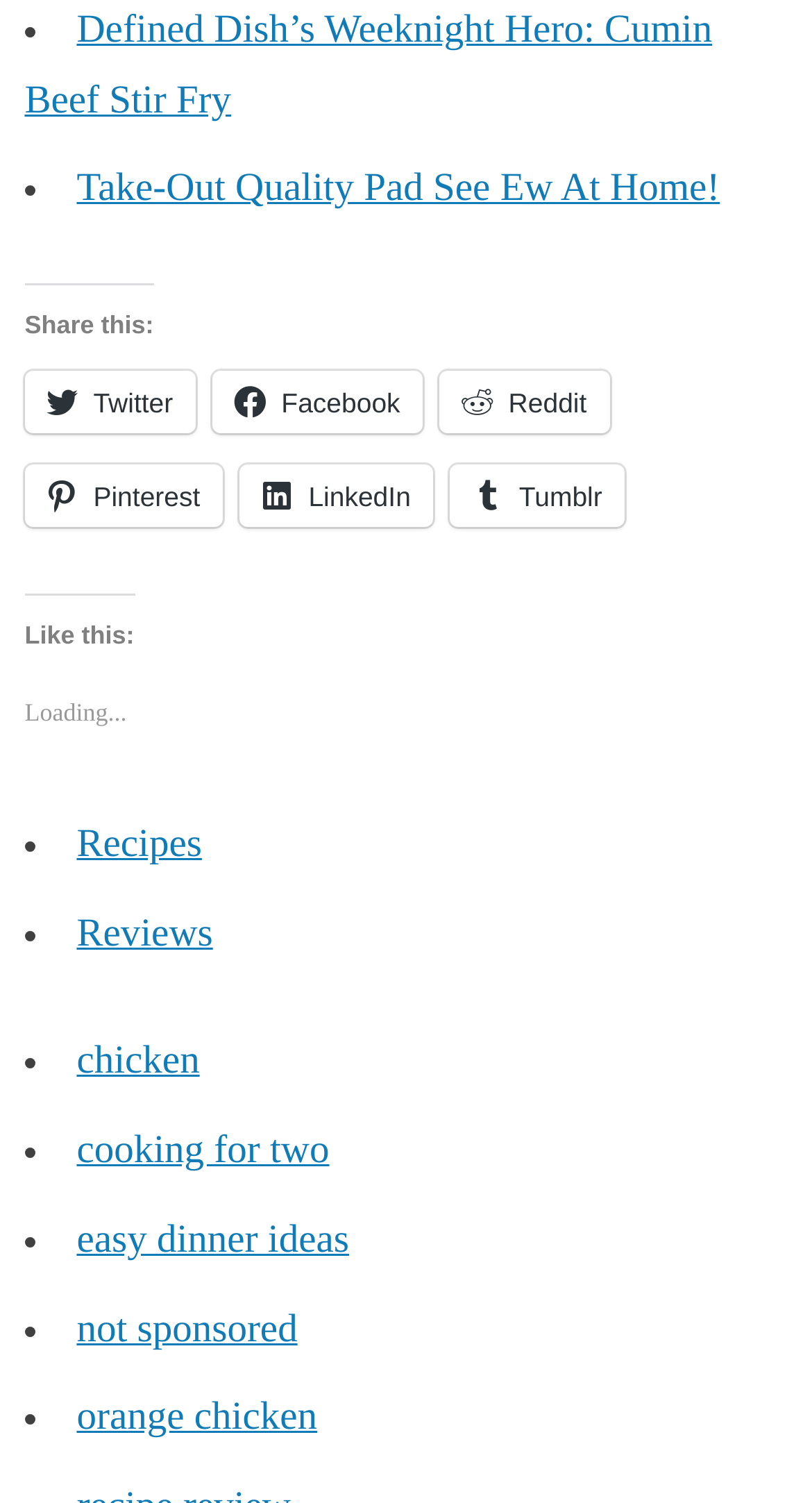Show the bounding box coordinates of the element that should be clicked to complete the task: "View Recipes".

[0.094, 0.547, 0.249, 0.576]